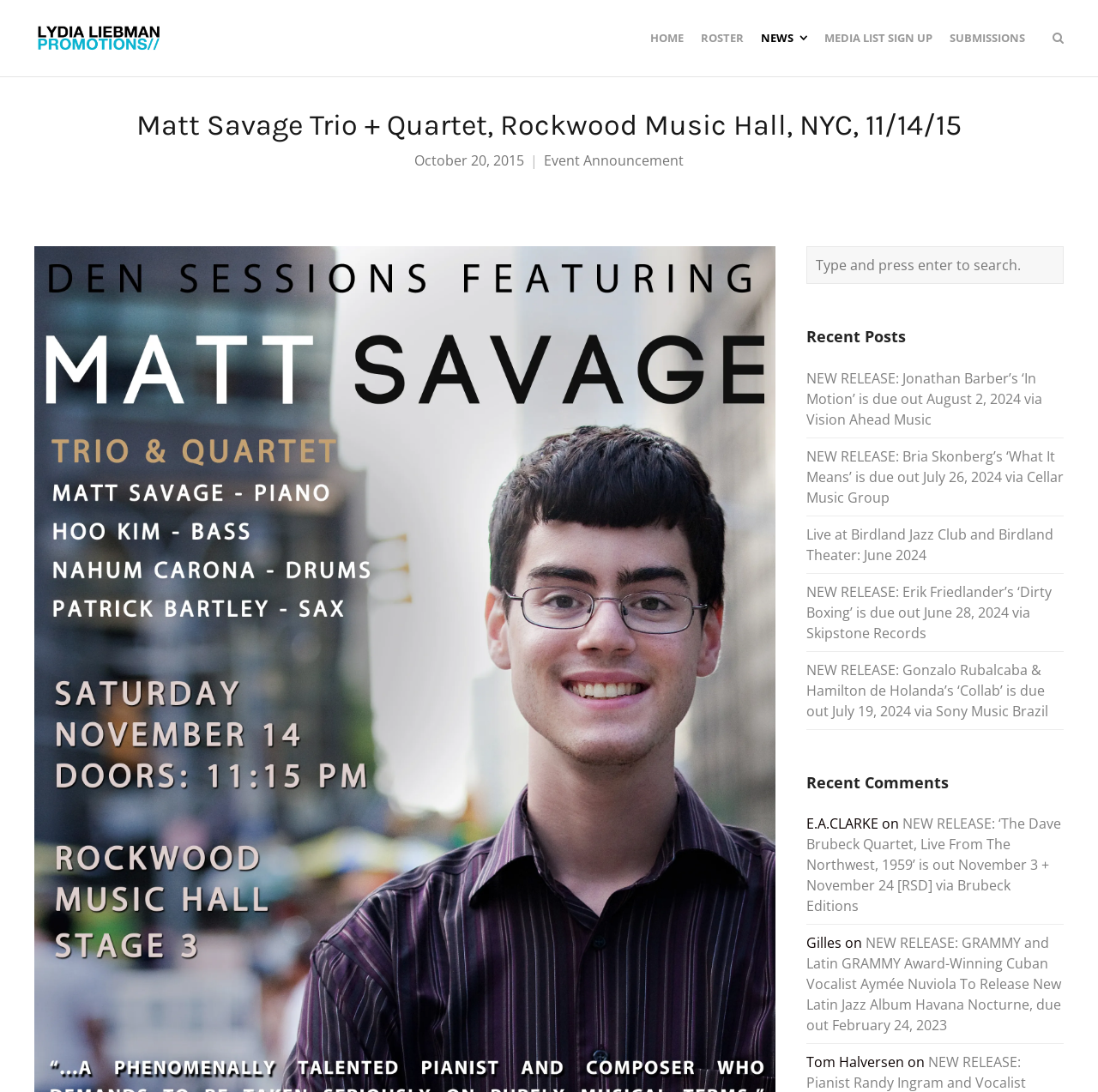Please determine the bounding box coordinates of the area that needs to be clicked to complete this task: 'Read about NEW RELEASE: Jonathan Barber’s ‘In Motion’'. The coordinates must be four float numbers between 0 and 1, formatted as [left, top, right, bottom].

[0.734, 0.337, 0.949, 0.392]